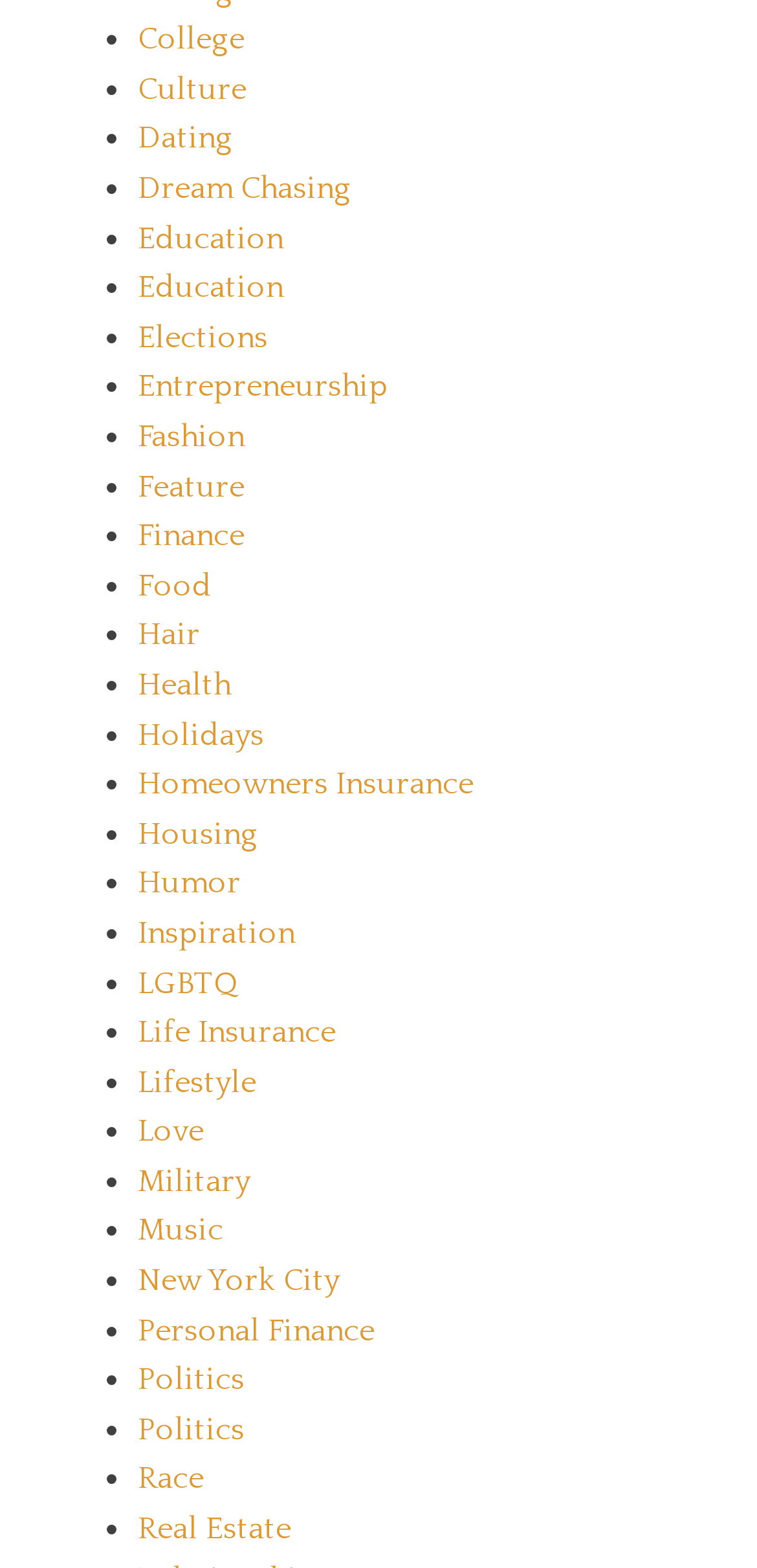What is the first category listed?
From the image, respond using a single word or phrase.

College